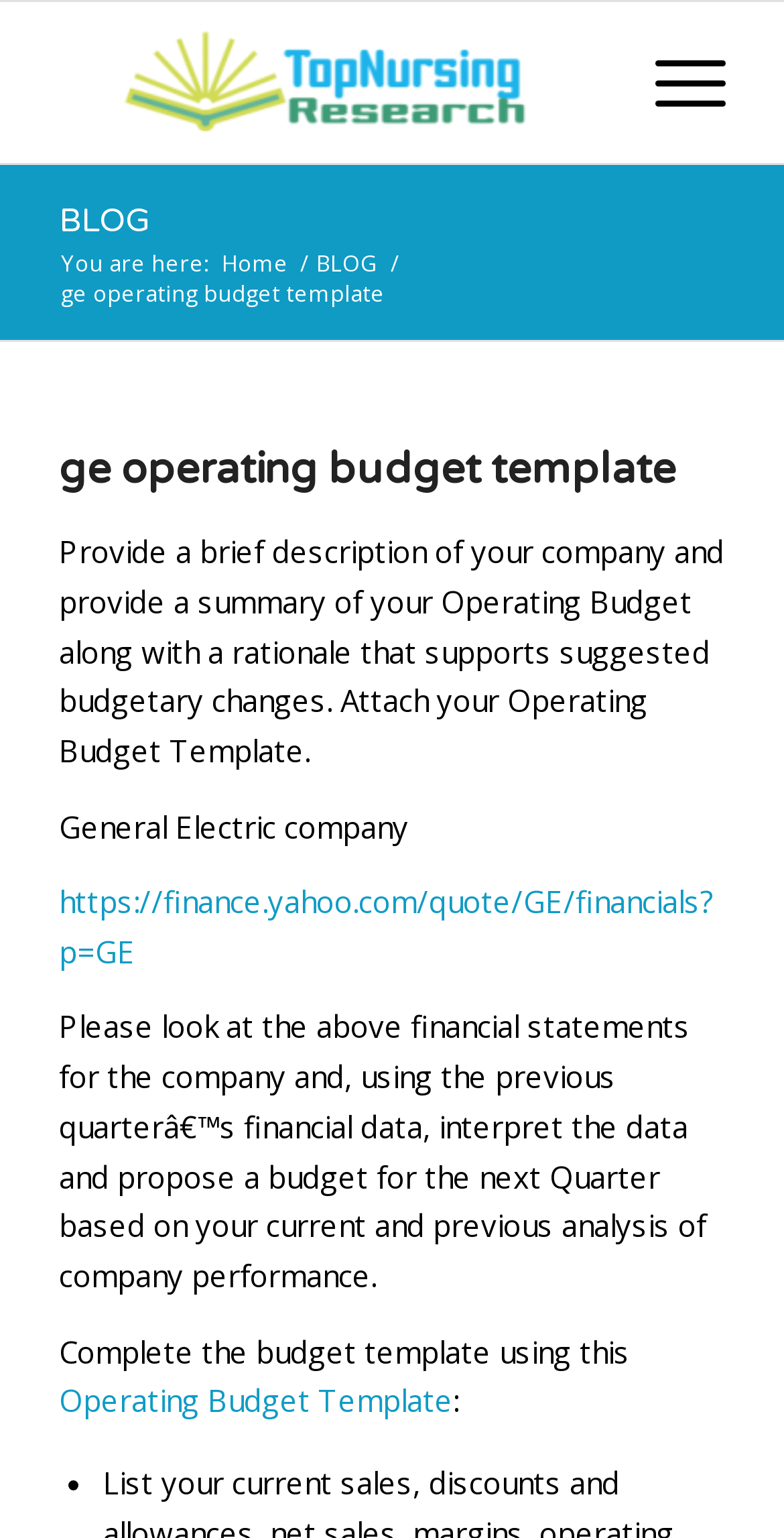Can you provide the bounding box coordinates for the element that should be clicked to implement the instruction: "Click on the company logo"?

[0.075, 0.011, 0.755, 0.096]